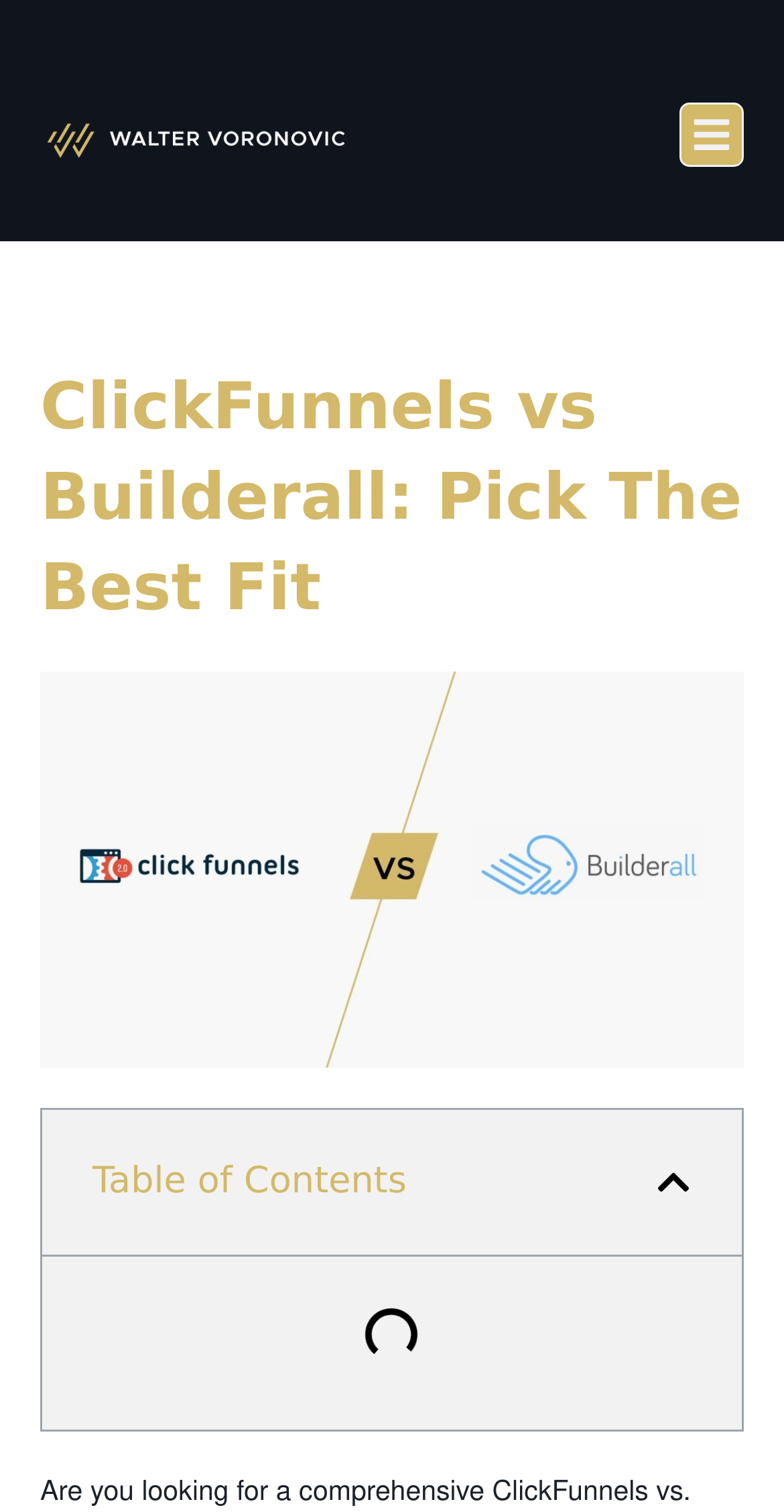Is the table of contents open?
Answer the question with a detailed and thorough explanation.

I checked the button with the text 'Close table of contents' and saw that its 'expanded' property is set to 'True', indicating that the table of contents is open.